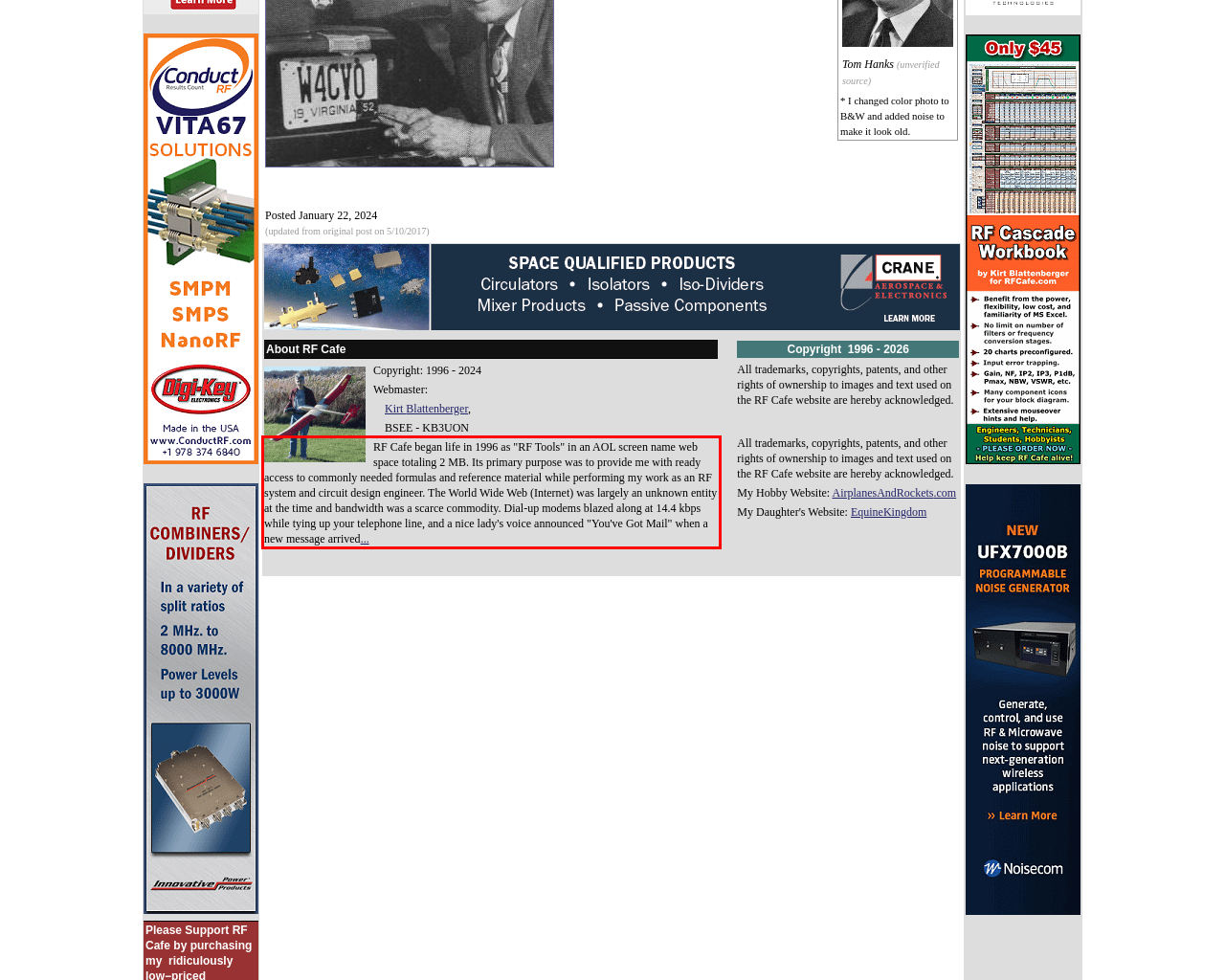Look at the screenshot of the webpage, locate the red rectangle bounding box, and generate the text content that it contains.

RF Cafe began life in 1996 as "RF Tools" in an AOL screen name web space totaling 2 MB. Its primary purpose was to provide me with ready access to commonly needed formulas and reference material while performing my work as an RF system and circuit design engineer. The World Wide Web (Internet) was largely an unknown entity at the time and bandwidth was a scarce commodity. Dial-up modems blazed along at 14.4 kbps while tying up your telephone line, and a nice lady's voice announced "You've Got Mail" when a new message arrived...